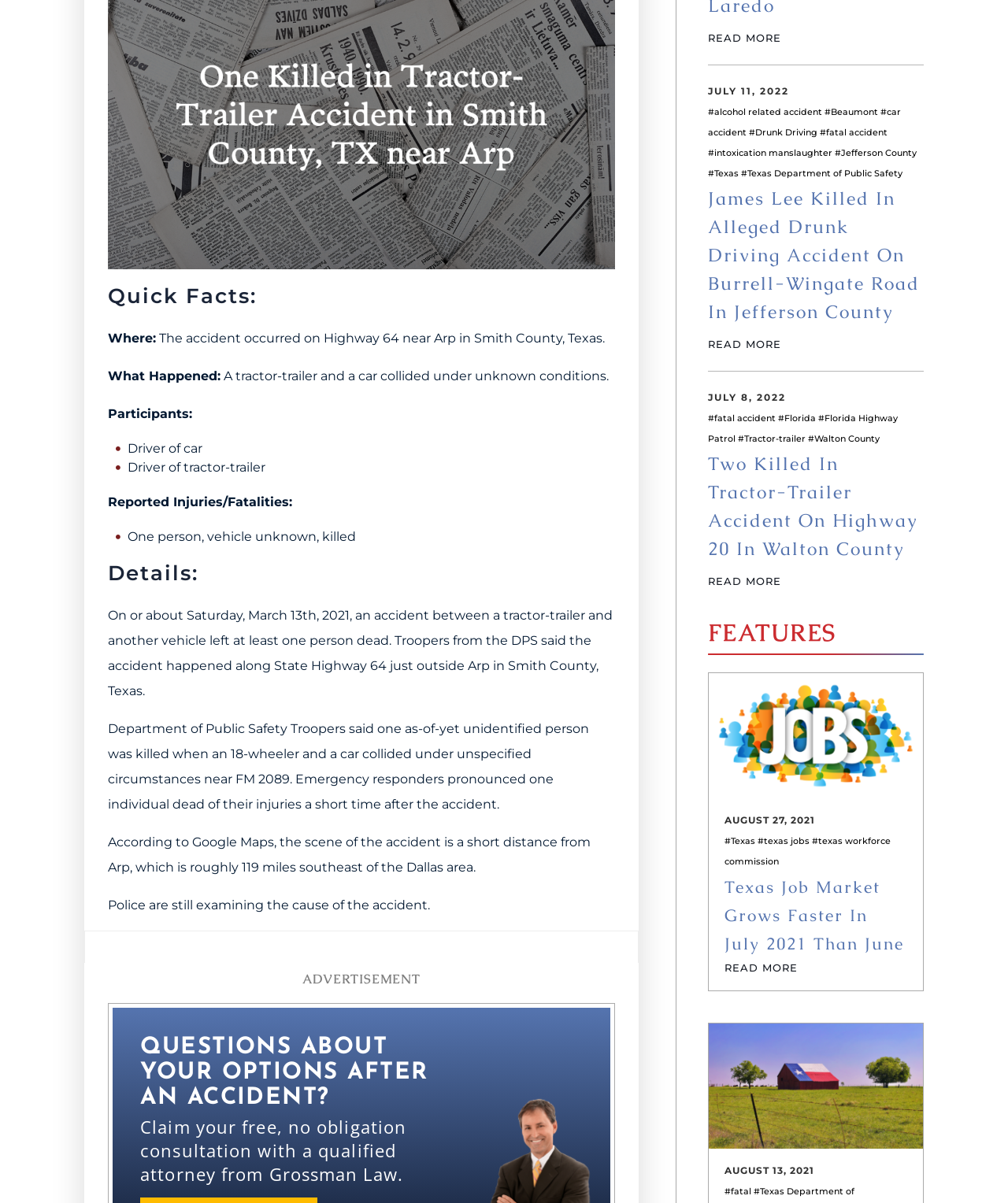Based on the element description name="s", identify the bounding box coordinates for the UI element. The coordinates should be in the format (top-left x, top-left y, bottom-right x, bottom-right y) and within the 0 to 1 range.

None